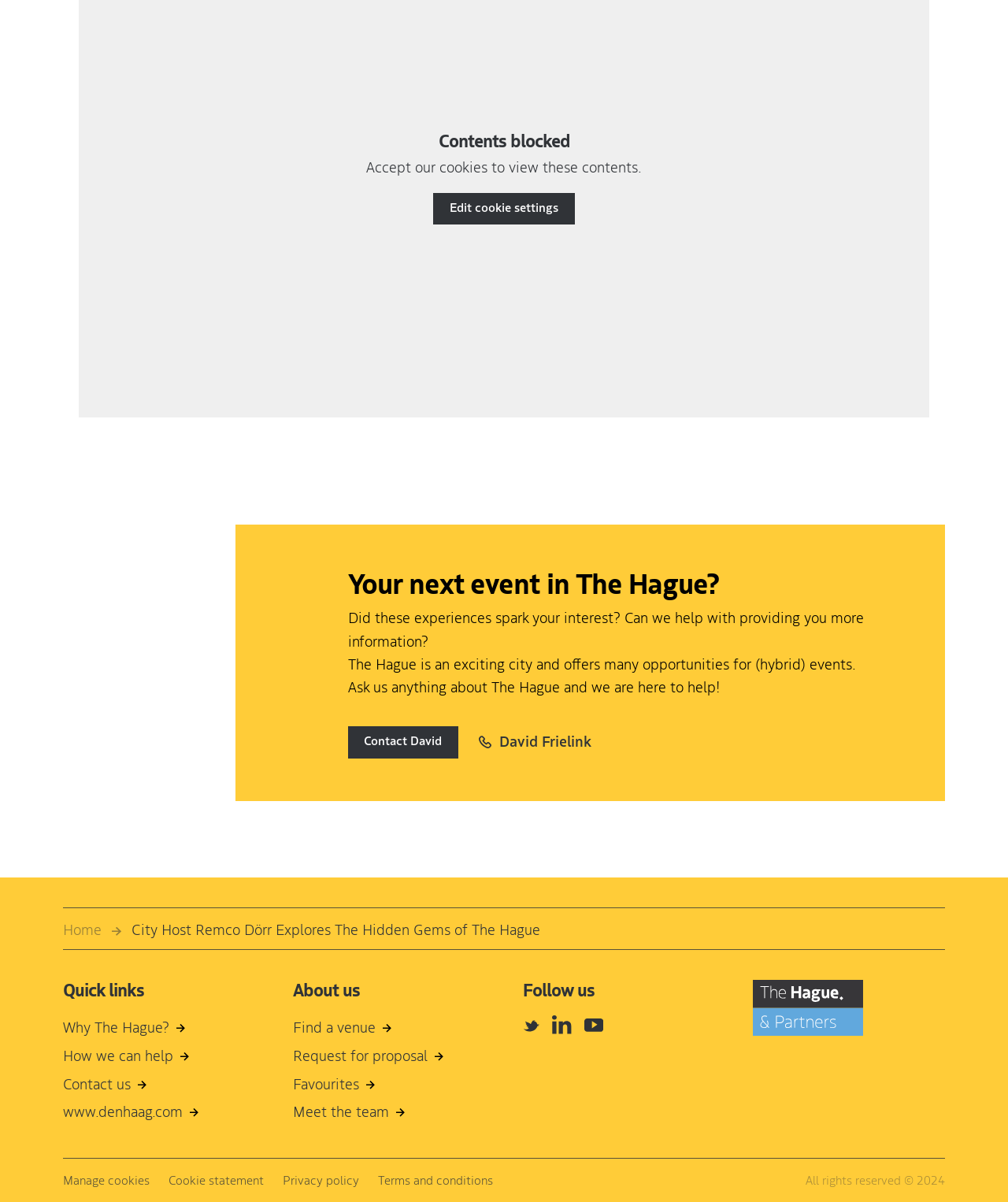Answer this question in one word or a short phrase: What social media platforms are available for following?

Twitter, LinkedIn, YouTube